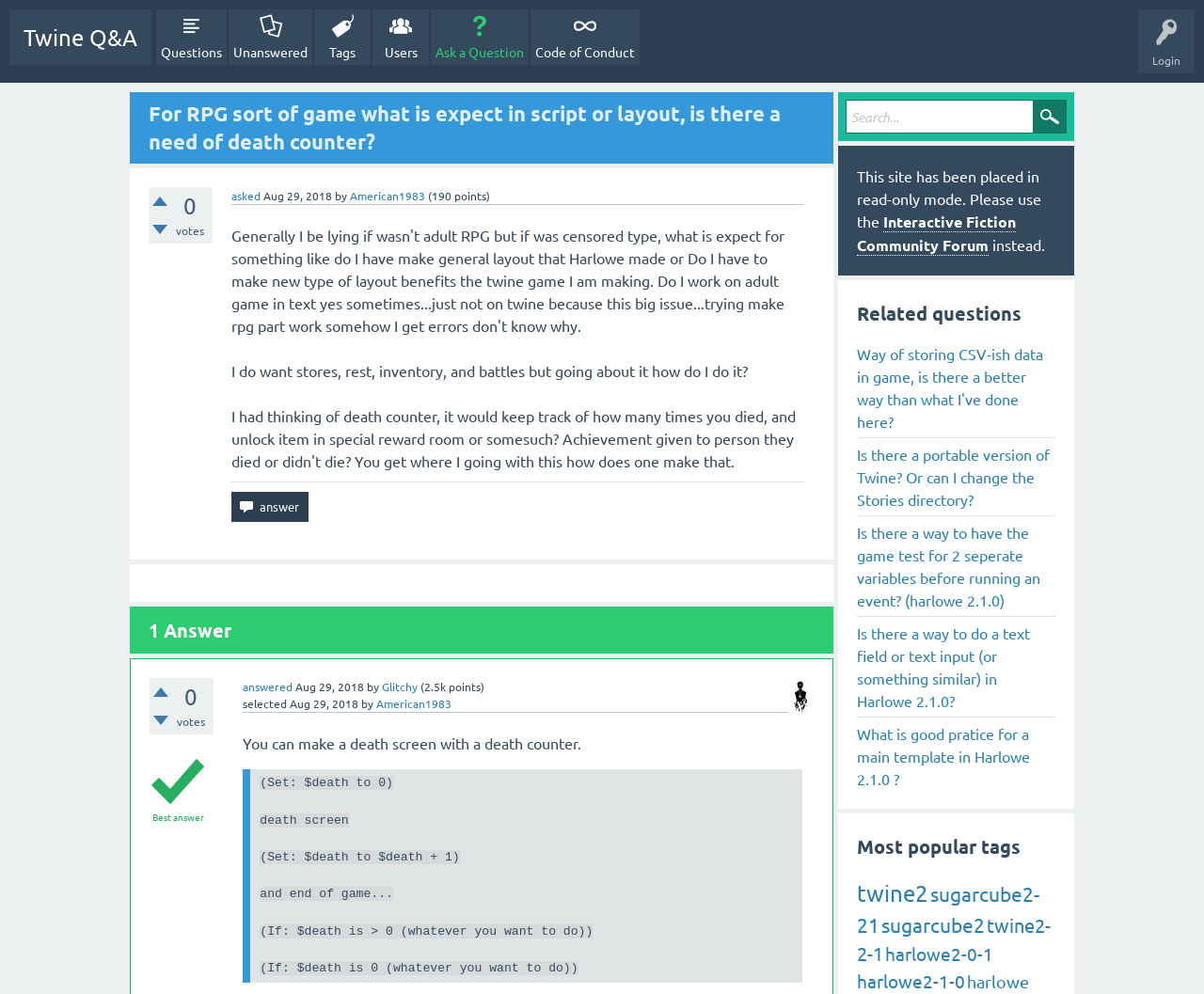Locate the UI element that matches the description Programs in the webpage screenshot. Return the bounding box coordinates in the format (top-left x, top-left y, bottom-right x, bottom-right y), with values ranging from 0 to 1.

None